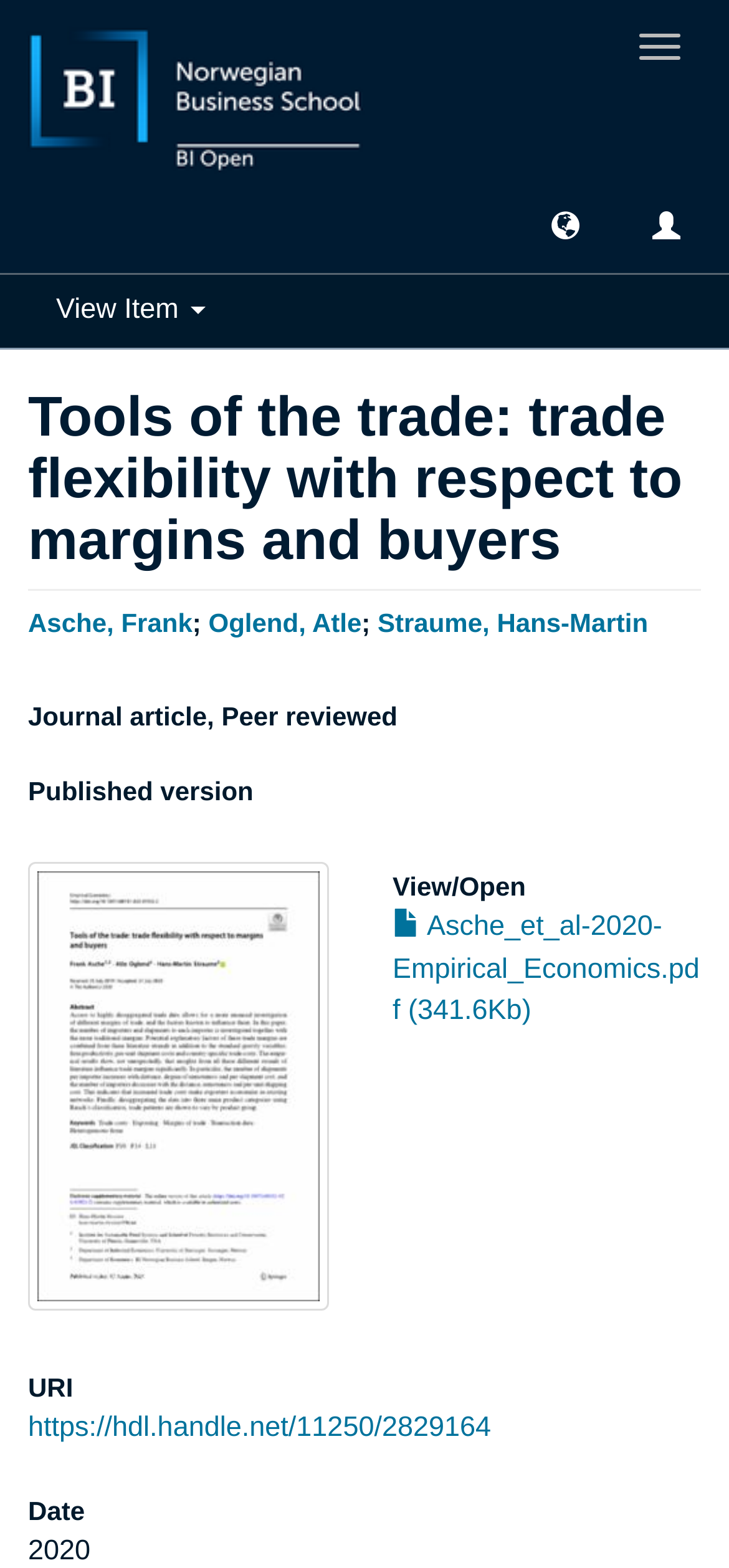Identify the bounding box coordinates for the element you need to click to achieve the following task: "Toggle navigation". The coordinates must be four float values ranging from 0 to 1, formatted as [left, top, right, bottom].

[0.849, 0.01, 0.962, 0.05]